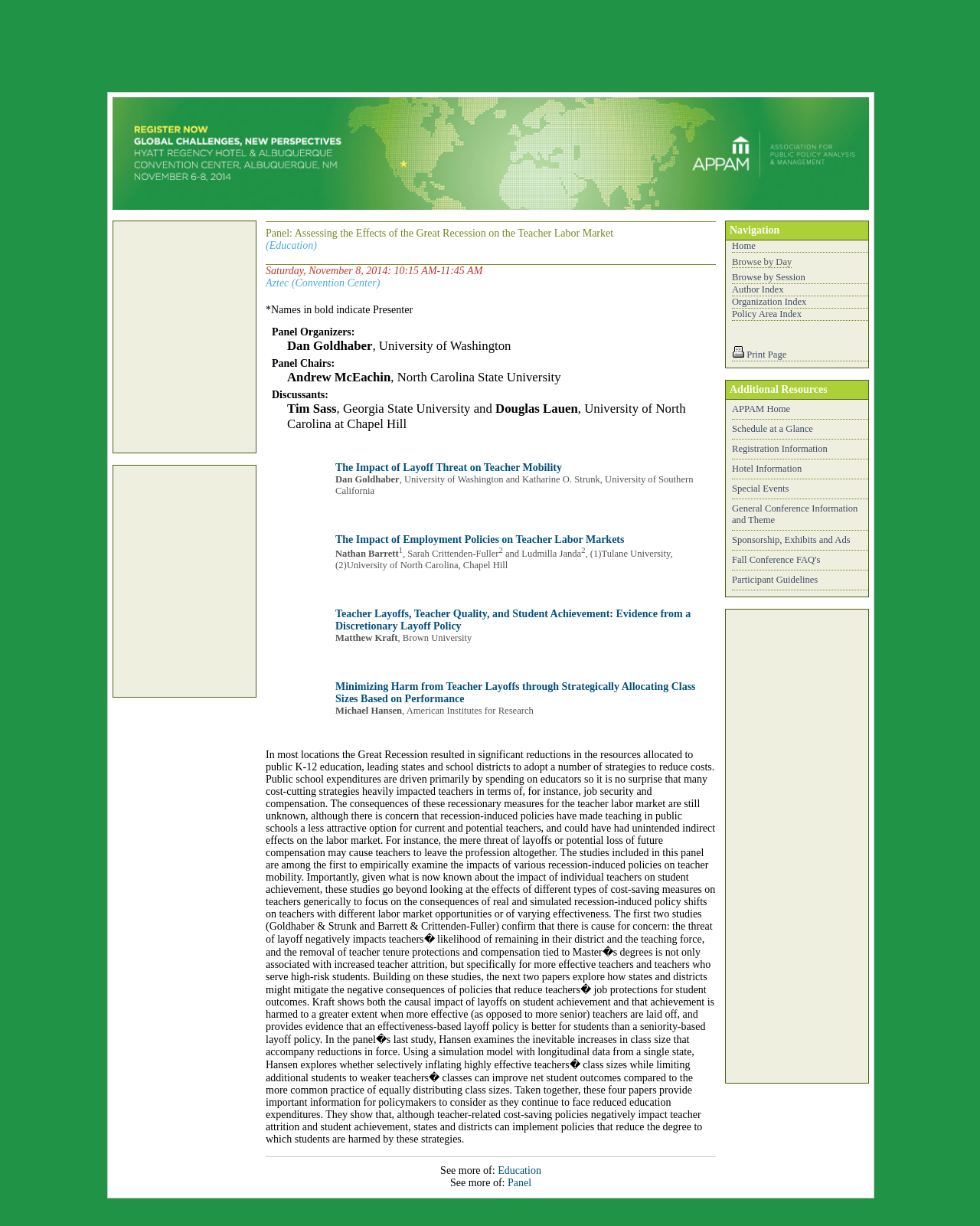Determine the bounding box coordinates of the clickable region to execute the instruction: "Click the link to view the panel details". The coordinates should be four float numbers between 0 and 1, denoted as [left, top, right, bottom].

[0.271, 0.184, 0.73, 0.216]